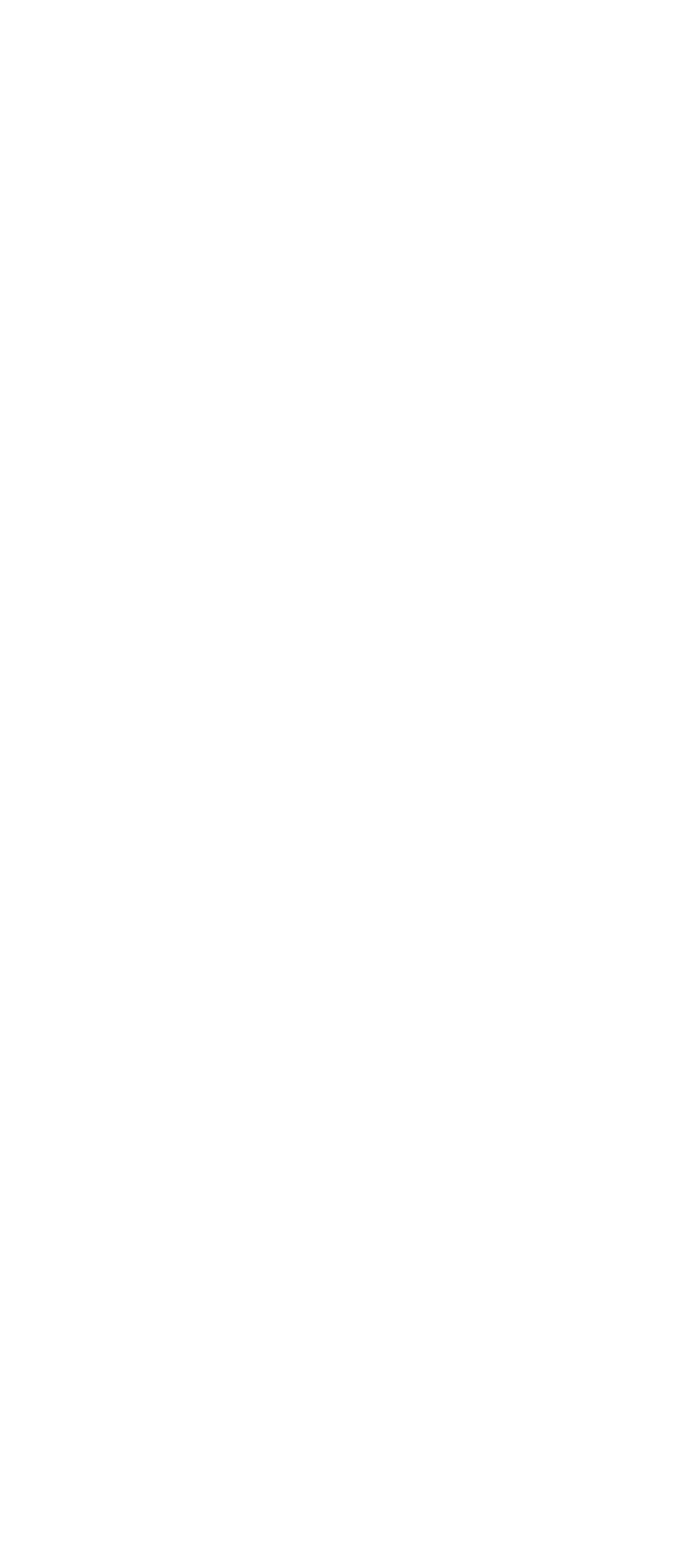Please locate the clickable area by providing the bounding box coordinates to follow this instruction: "Leave a reply".

[0.051, 0.377, 0.949, 0.411]